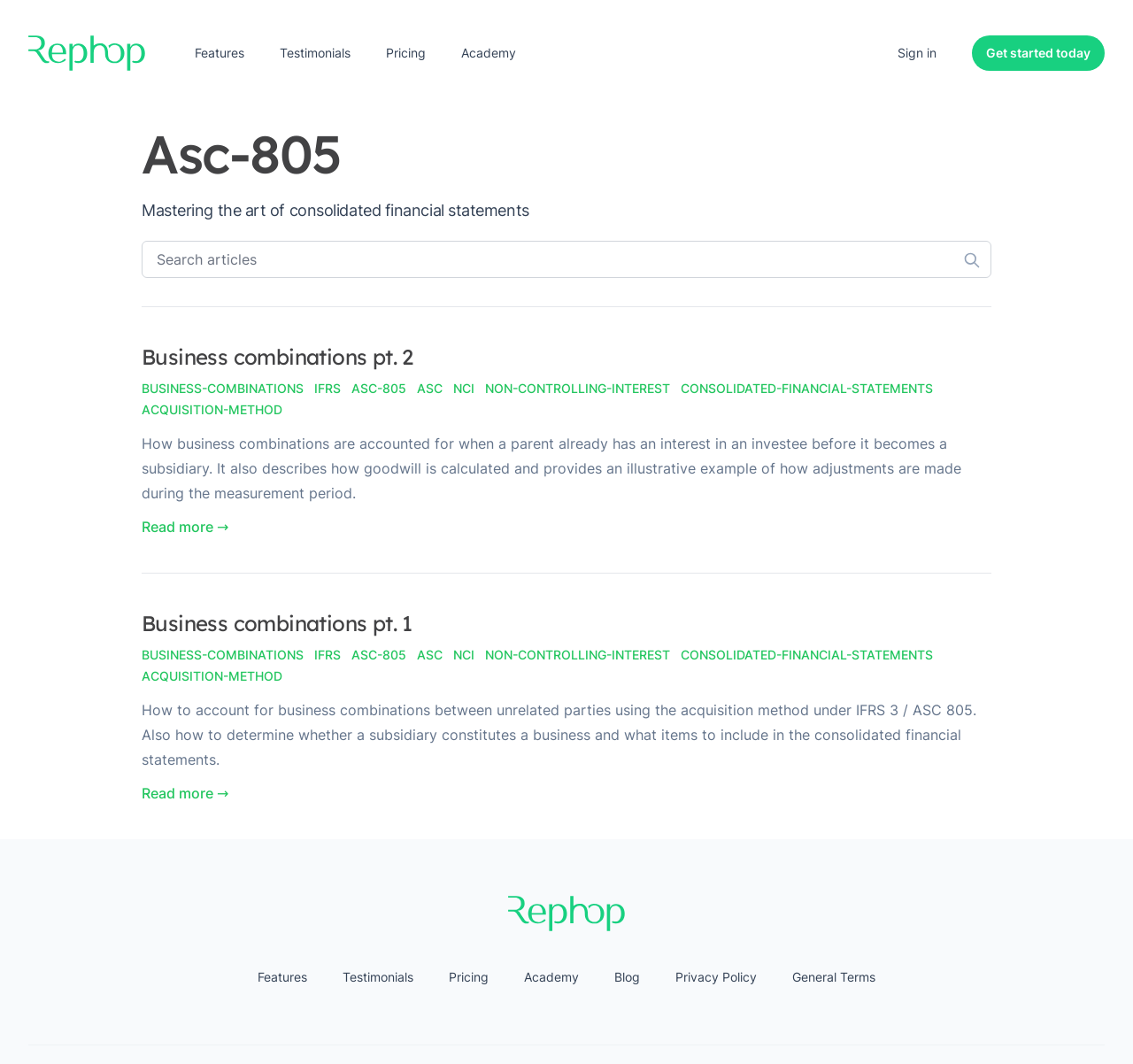Look at the image and write a detailed answer to the question: 
How many links are in the quick links navigation?

I counted the number of link elements within the navigation element [25] navigation 'quick links', which are [64] link 'Features', [65] link 'Testimonials', [66] link 'Pricing', [67] link 'Academy', [68] link 'Blog', [69] link 'Privacy Policy', and [70] link 'General Terms'. There are 7 links in the quick links navigation.